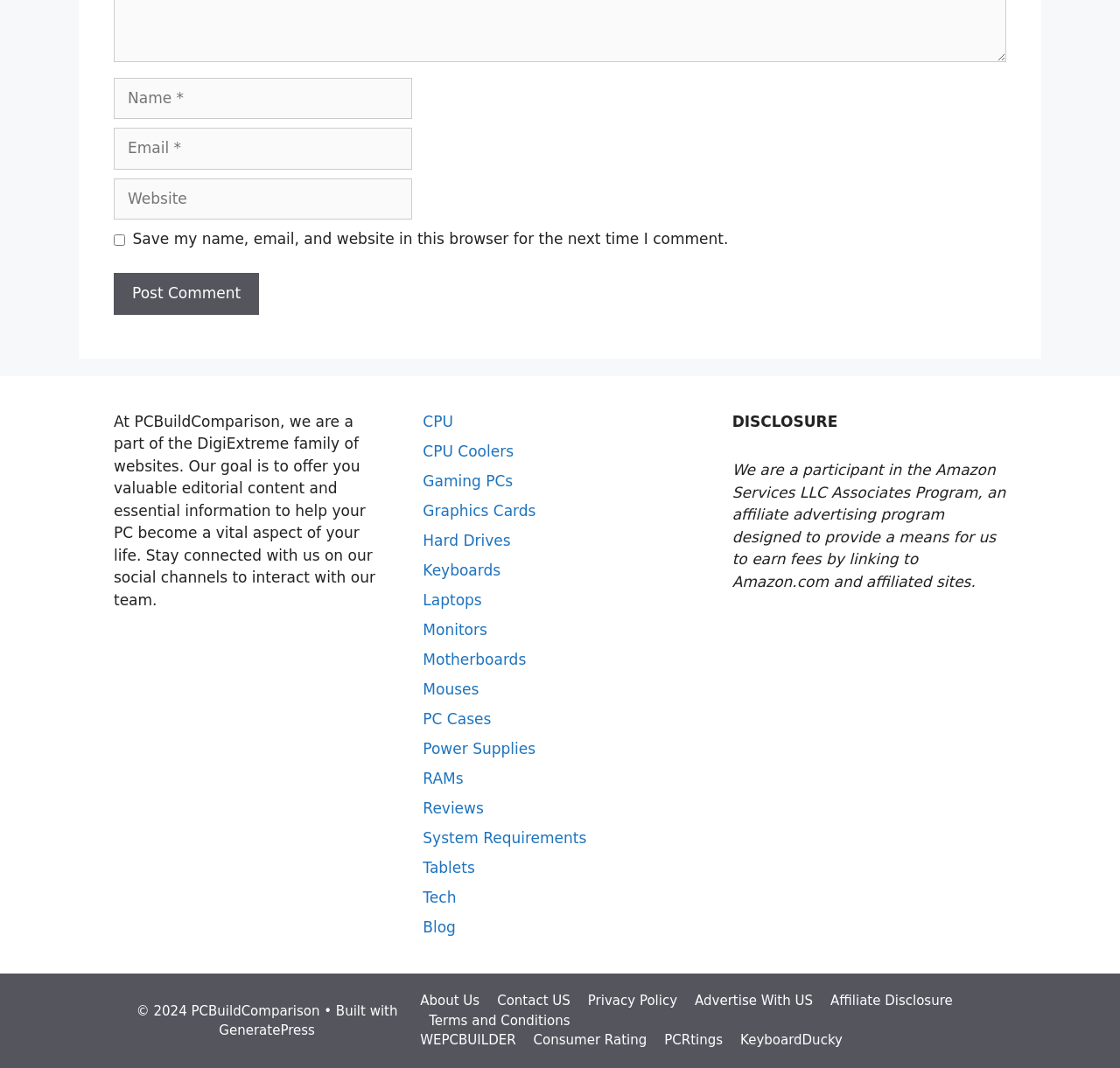What is the name of the family of websites this site belongs to?
Based on the image, answer the question with as much detail as possible.

The static text 'At PCBuildComparison, we are a part of the DigiExtreme family of websites.' indicates that the website belongs to the DigiExtreme family of websites.